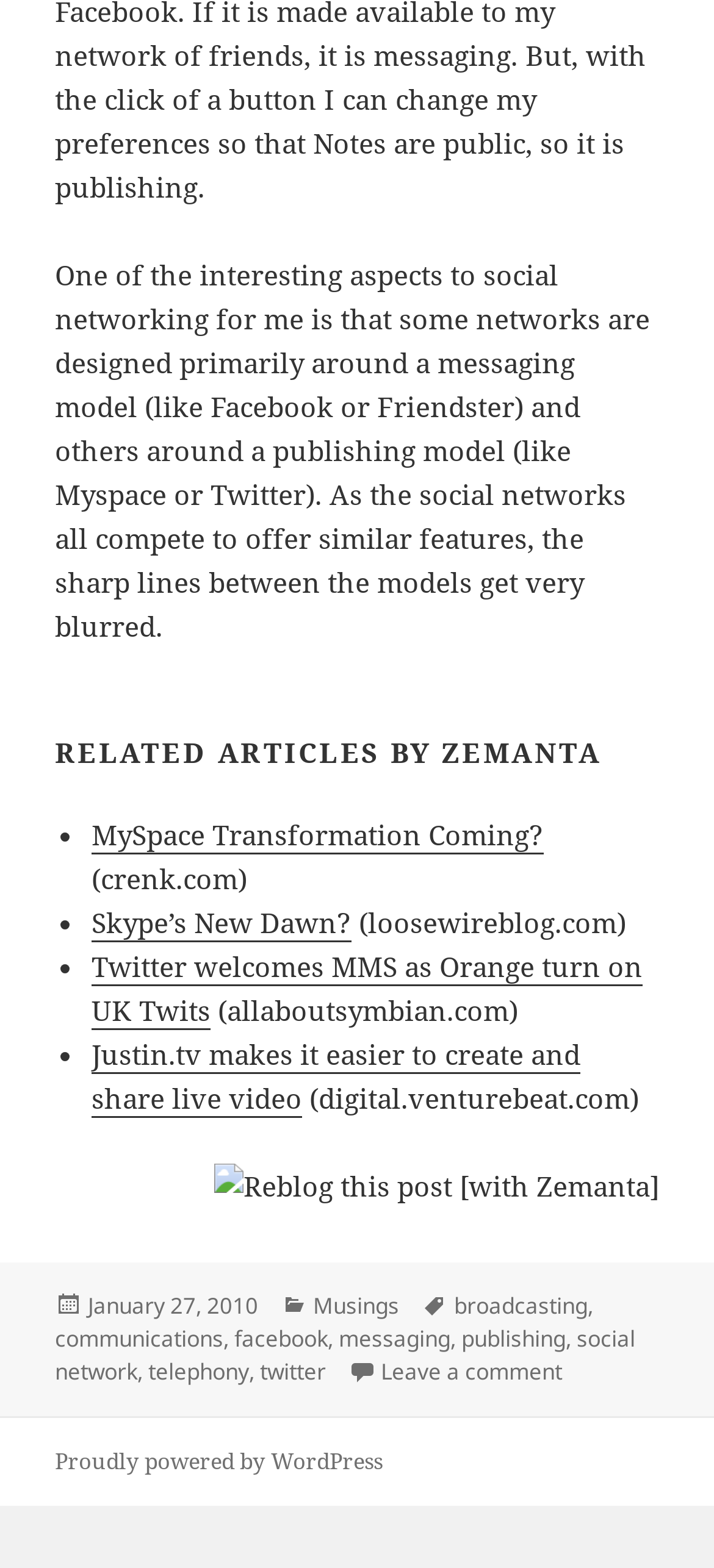Please provide the bounding box coordinate of the region that matches the element description: January 27, 2010. Coordinates should be in the format (top-left x, top-left y, bottom-right x, bottom-right y) and all values should be between 0 and 1.

[0.123, 0.822, 0.361, 0.843]